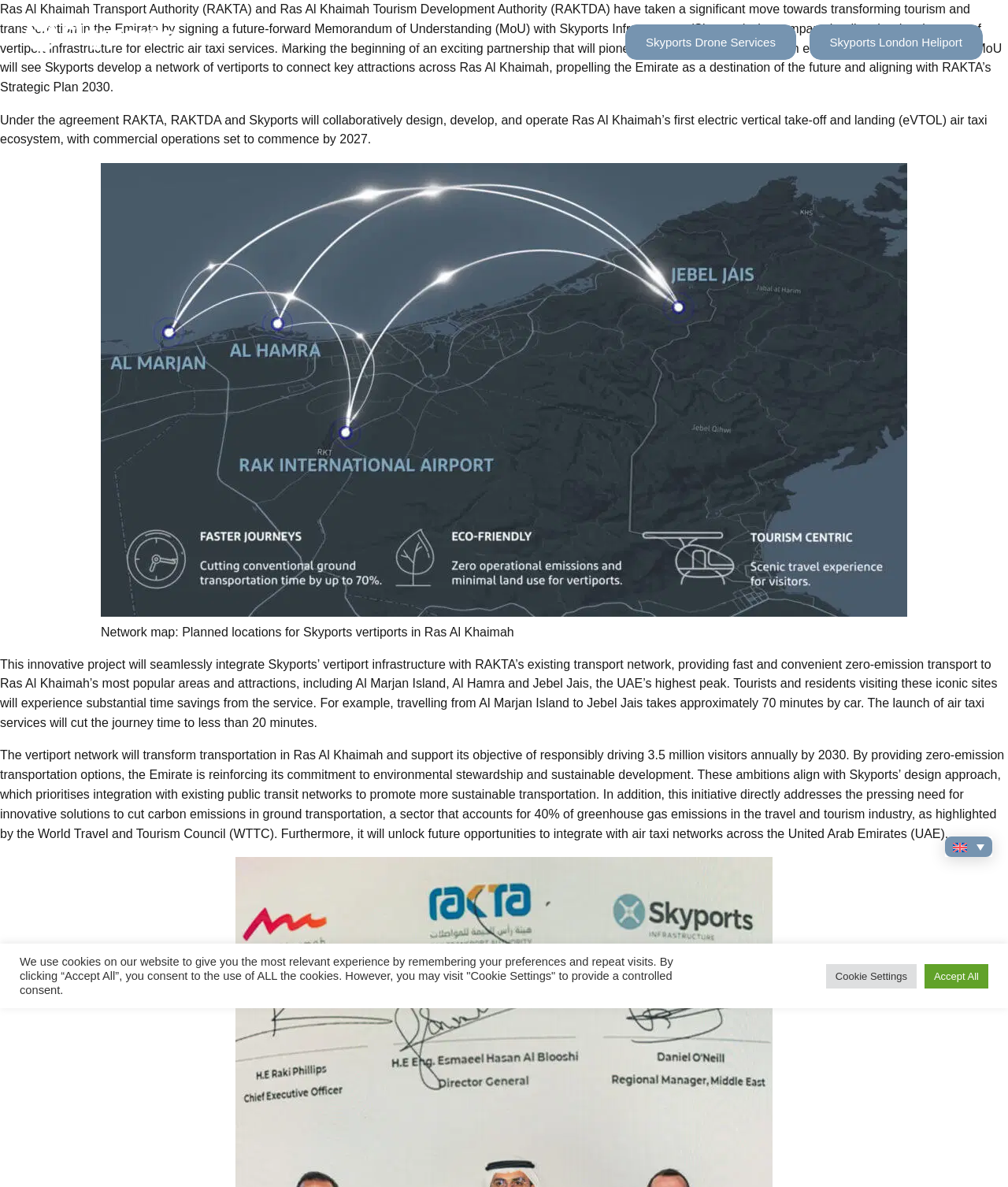From the element description FAQS, predict the bounding box coordinates of the UI element. The coordinates must be specified in the format (top-left x, top-left y, bottom-right x, bottom-right y) and should be within the 0 to 1 range.

None